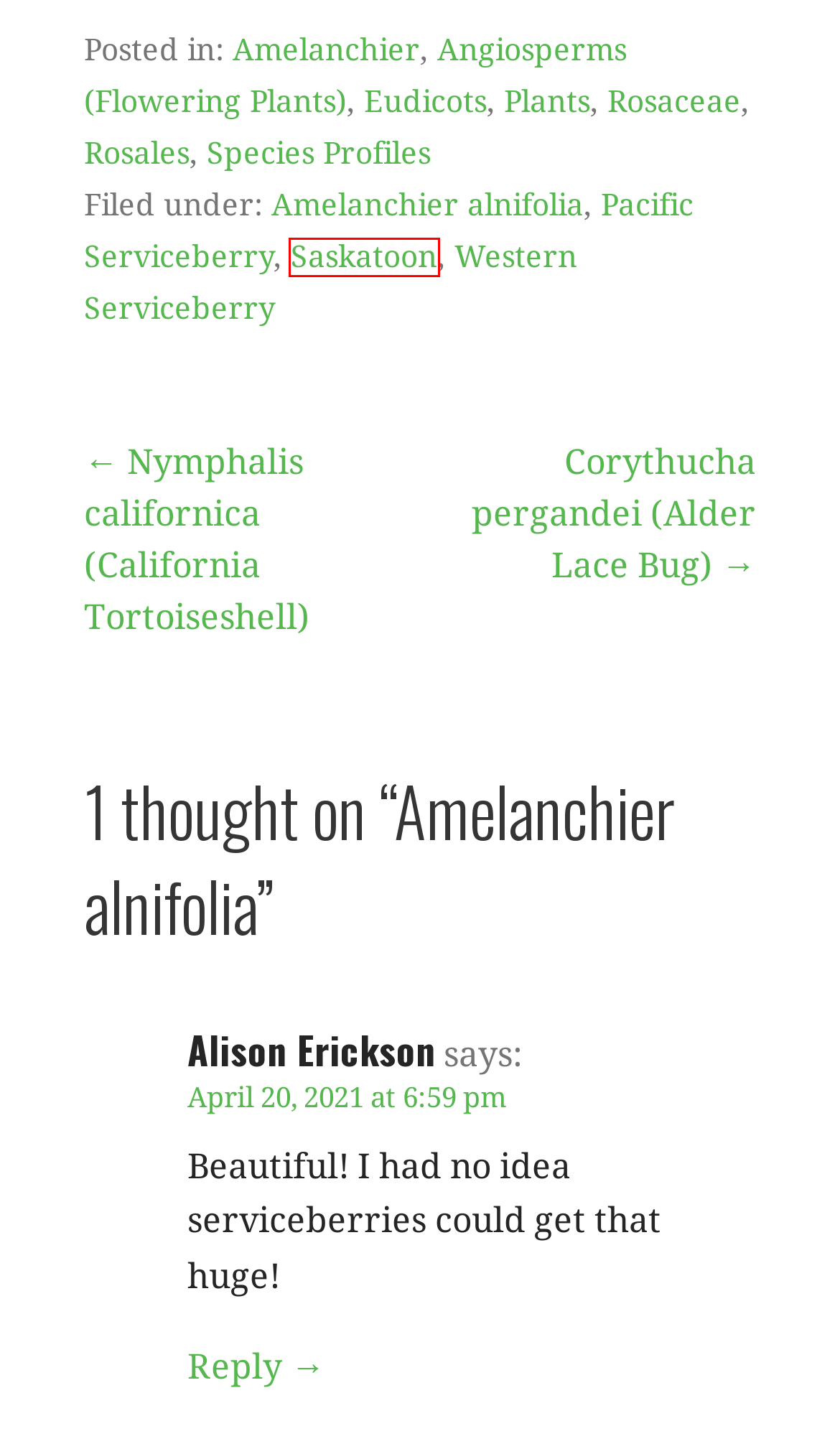You have a screenshot of a webpage where a red bounding box highlights a specific UI element. Identify the description that best matches the resulting webpage after the highlighted element is clicked. The choices are:
A. Saskatoon – 10,000 Things of the Pacific Northwest
B. Species Profiles – 10,000 Things of the Pacific Northwest
C. Eudicots – 10,000 Things of the Pacific Northwest
D. Western Serviceberry – 10,000 Things of the Pacific Northwest
E. Rosaceae – 10,000 Things of the Pacific Northwest
F. Pacific Serviceberry – 10,000 Things of the Pacific Northwest
G. Amelanchier – 10,000 Things of the Pacific Northwest
H. Nymphalis californica (California Tortoiseshell) – 10,000 Things of the Pacific Northwest

A